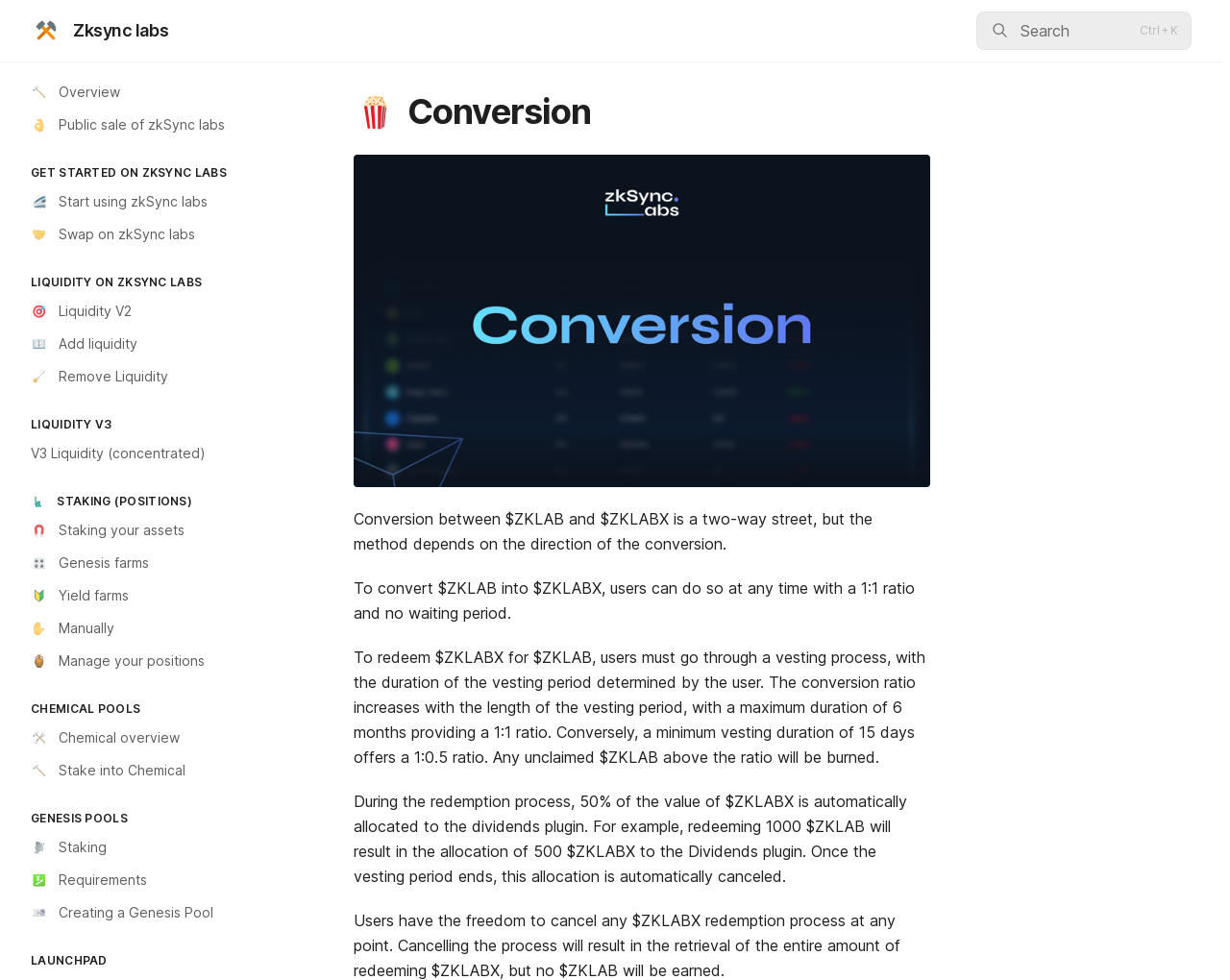Could you please study the image and provide a detailed answer to the question:
What is the logo of Zksync labs?

The logo of Zksync labs is an image element located at the top left corner of the webpage, with a bounding box coordinate of [0.025, 0.016, 0.05, 0.047]. It is part of the link element with the text 'Logo Zksync labs'.